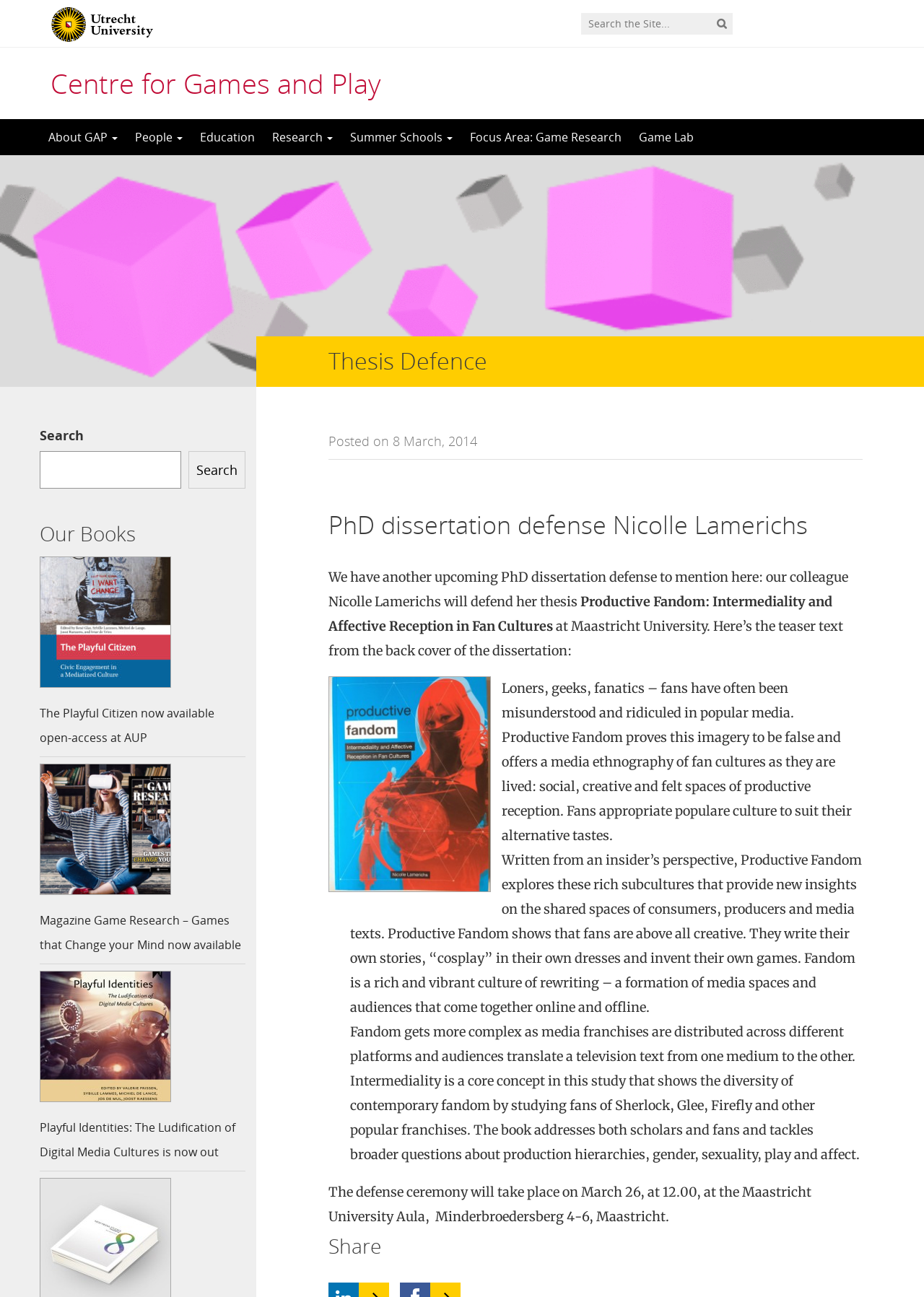Can you show the bounding box coordinates of the region to click on to complete the task described in the instruction: "Search for something"?

[0.043, 0.326, 0.266, 0.377]